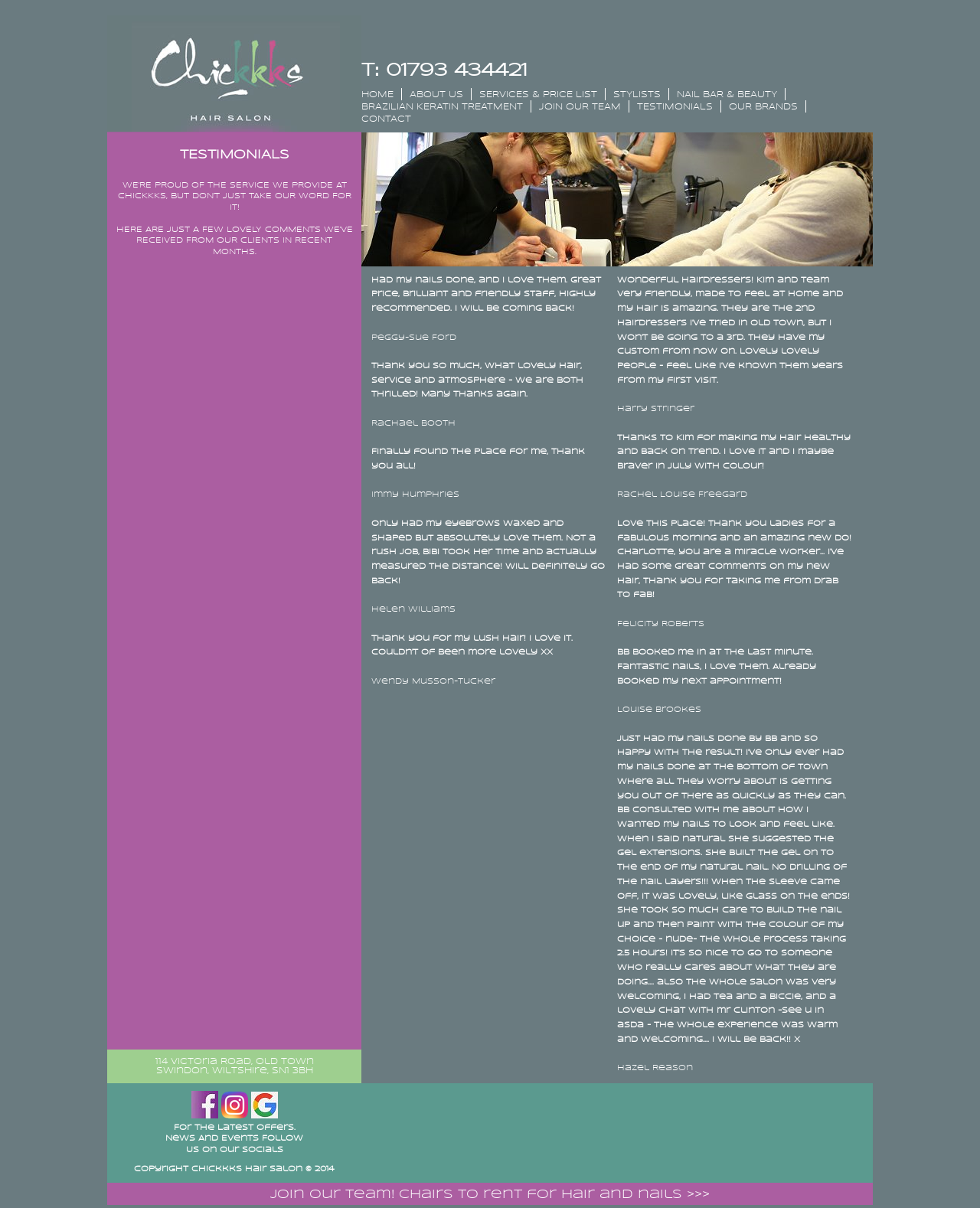Provide a single word or phrase answer to the question: 
What is the address of the salon?

114 Victoria Road, Old Town, Swindon, Wiltshire, SN1 3BH